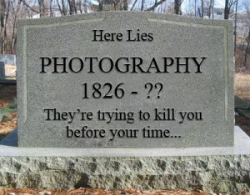Offer a detailed explanation of what is happening in the image.

The image features a mock gravestone with the inscription "Here Lies PHOTOGRAPHY 1826 - ??" followed by the phrase "They’re trying to kill you before your time..." This humorous and thought-provoking representation suggests concerns about the future of photography as a profession, possibly in relation to advancements in technology and the rise of amateur photographers. The gravestone, set against a natural backdrop, serves as a stark metaphor for discussions about the potential decline of professional photography in the face of evolving market demands and consumer perceptions. The image effectively captures the sentiment of the article "Tidbit Tuesday: Is Photography a Dying Profession?" published on NayMarie.com, which reflects on the enduring significance of professional photography amidst changing trends.